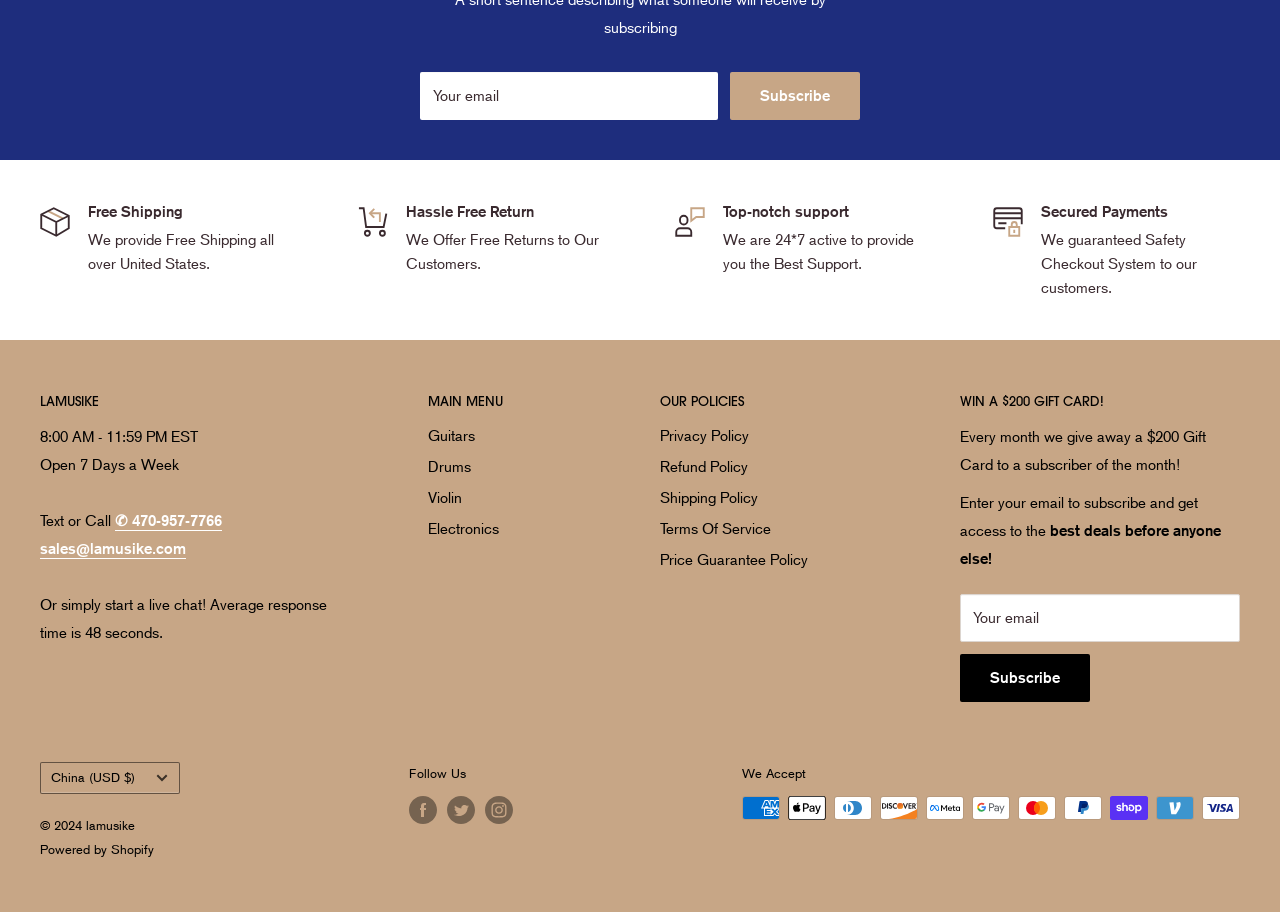Pinpoint the bounding box coordinates of the clickable element to carry out the following instruction: "Click the Subscribe button."

[0.75, 0.717, 0.852, 0.769]